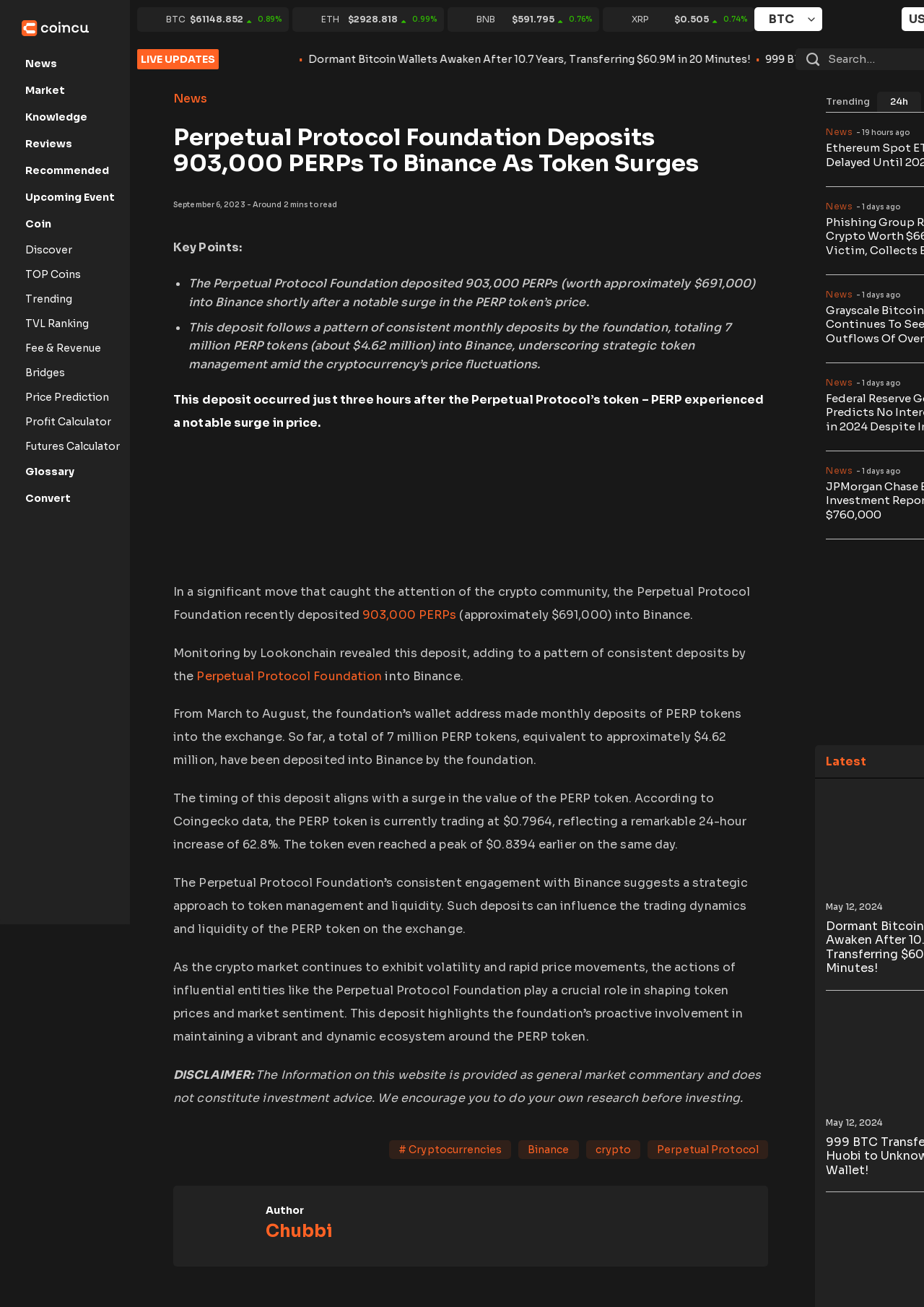Locate the bounding box coordinates of the element you need to click to accomplish the task described by this instruction: "Click on the 'Facebook' link".

None